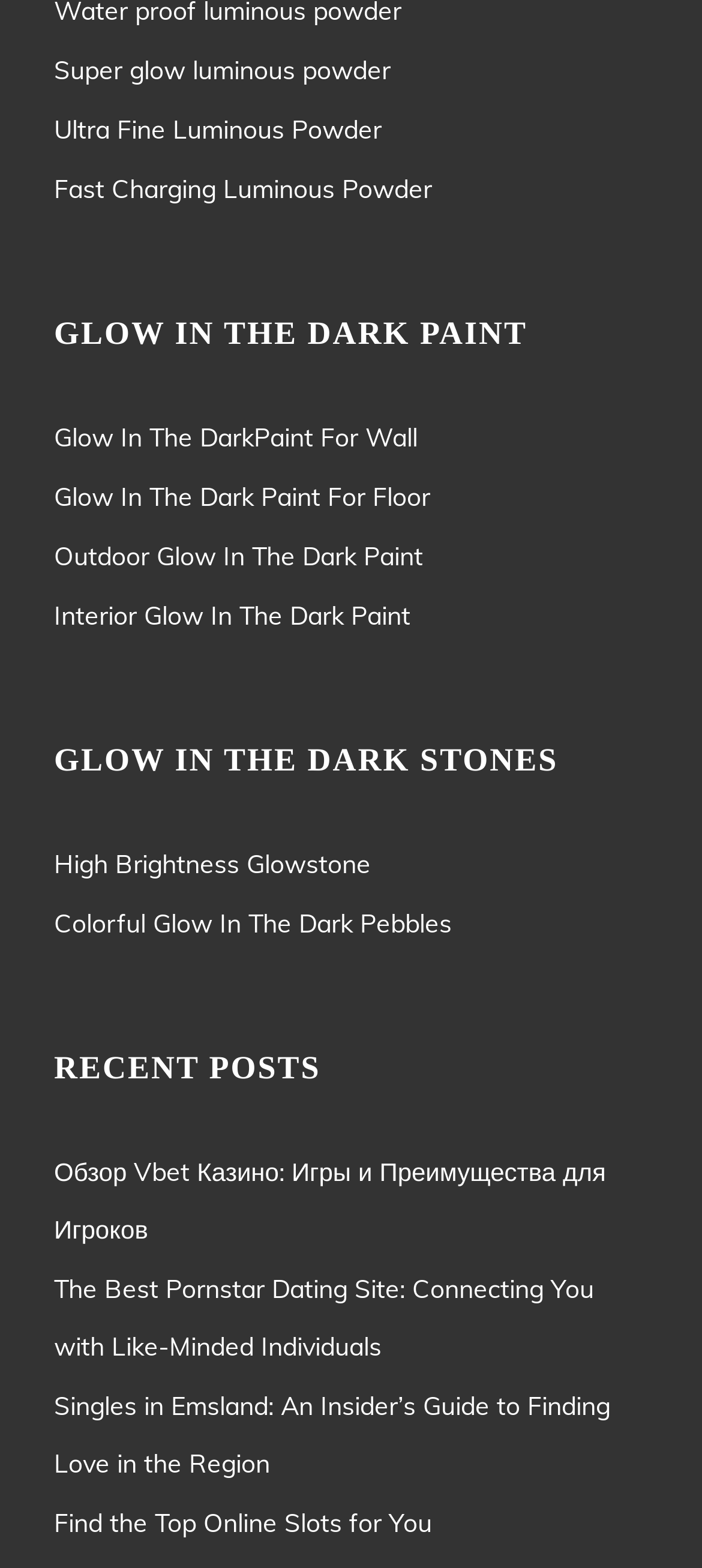How many recent posts are there?
Give a single word or phrase as your answer by examining the image.

4